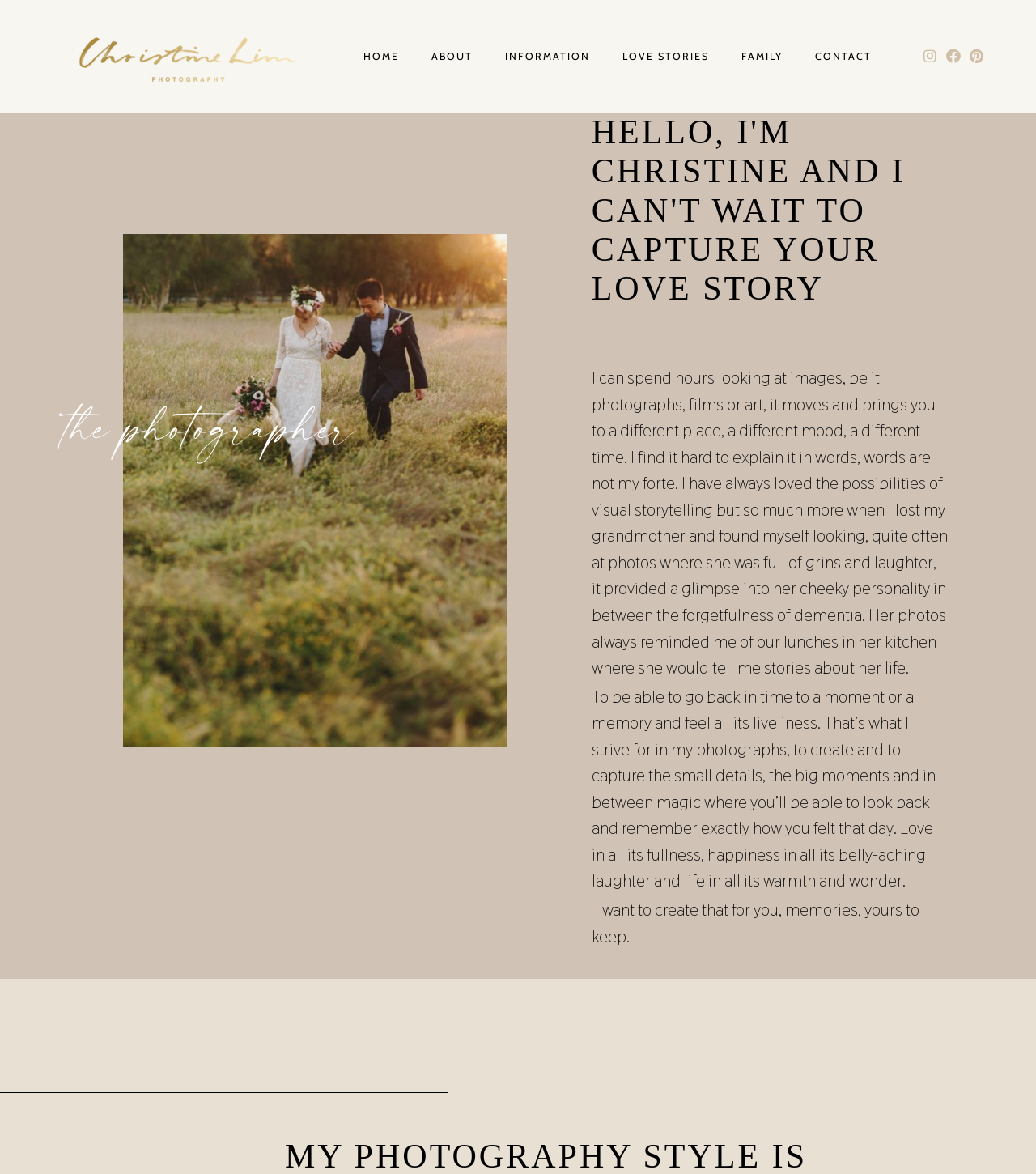Predict the bounding box of the UI element based on the description: "Love Stories". The coordinates should be four float numbers between 0 and 1, formatted as [left, top, right, bottom].

[0.601, 0.044, 0.684, 0.053]